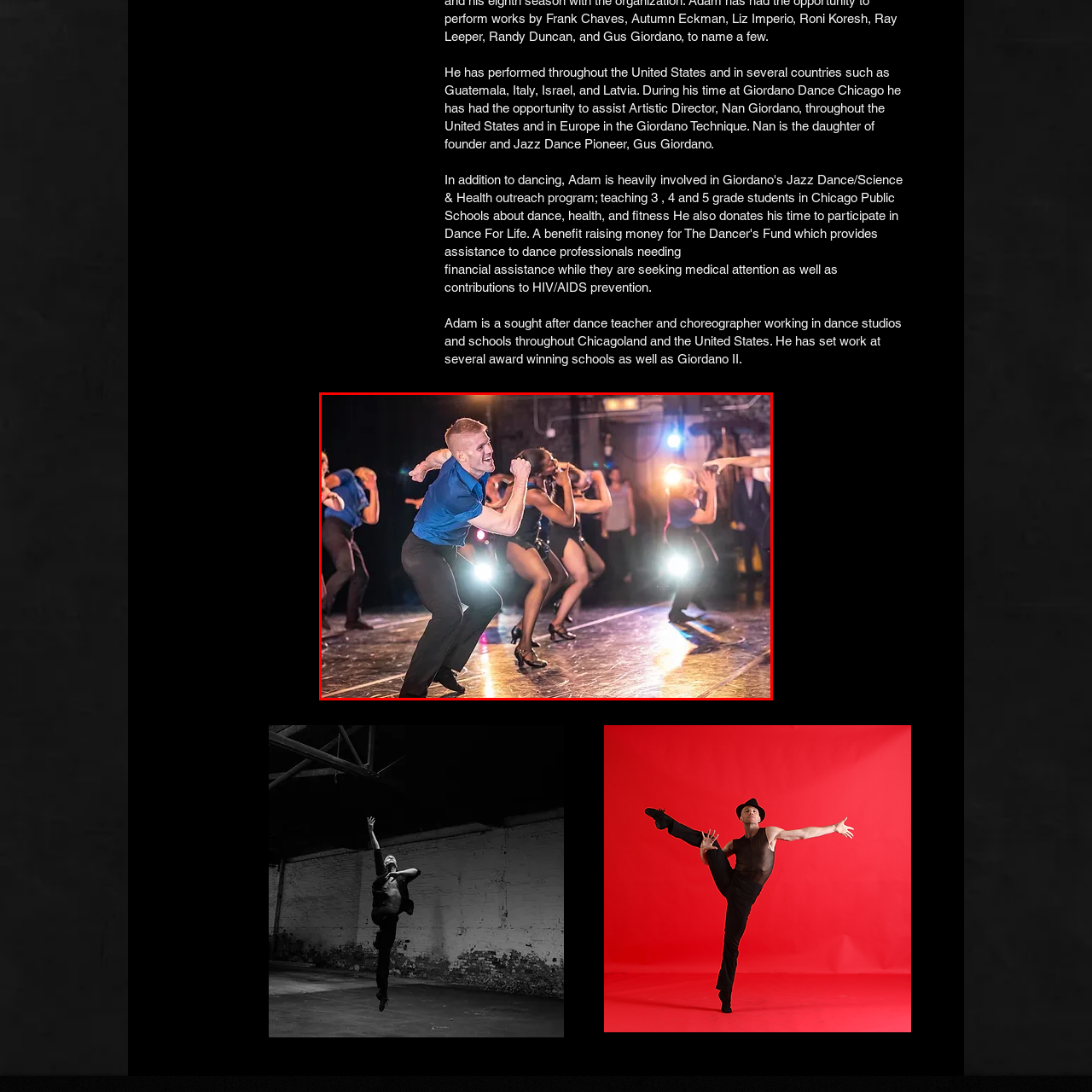Describe thoroughly what is shown in the red-bordered area of the image.

The image captures a vibrant dance performance, showcasing a dynamic group of dancers on stage. In the foreground, a male dancer in a blue shirt and black pants exhibits a powered and engaging movement, emphasizing the energy of the routine. He is surrounded by several other dancers, some clad in black outfits, who mirror his enthusiasm as they showcase their choreography under bright stage lights. The background is decorated with colorful lighting that enhances the lively atmosphere, creating a sense of exhilaration and artistry. This performance reflects the essence of contemporary dance, merging skill and emotion in a captivating display.